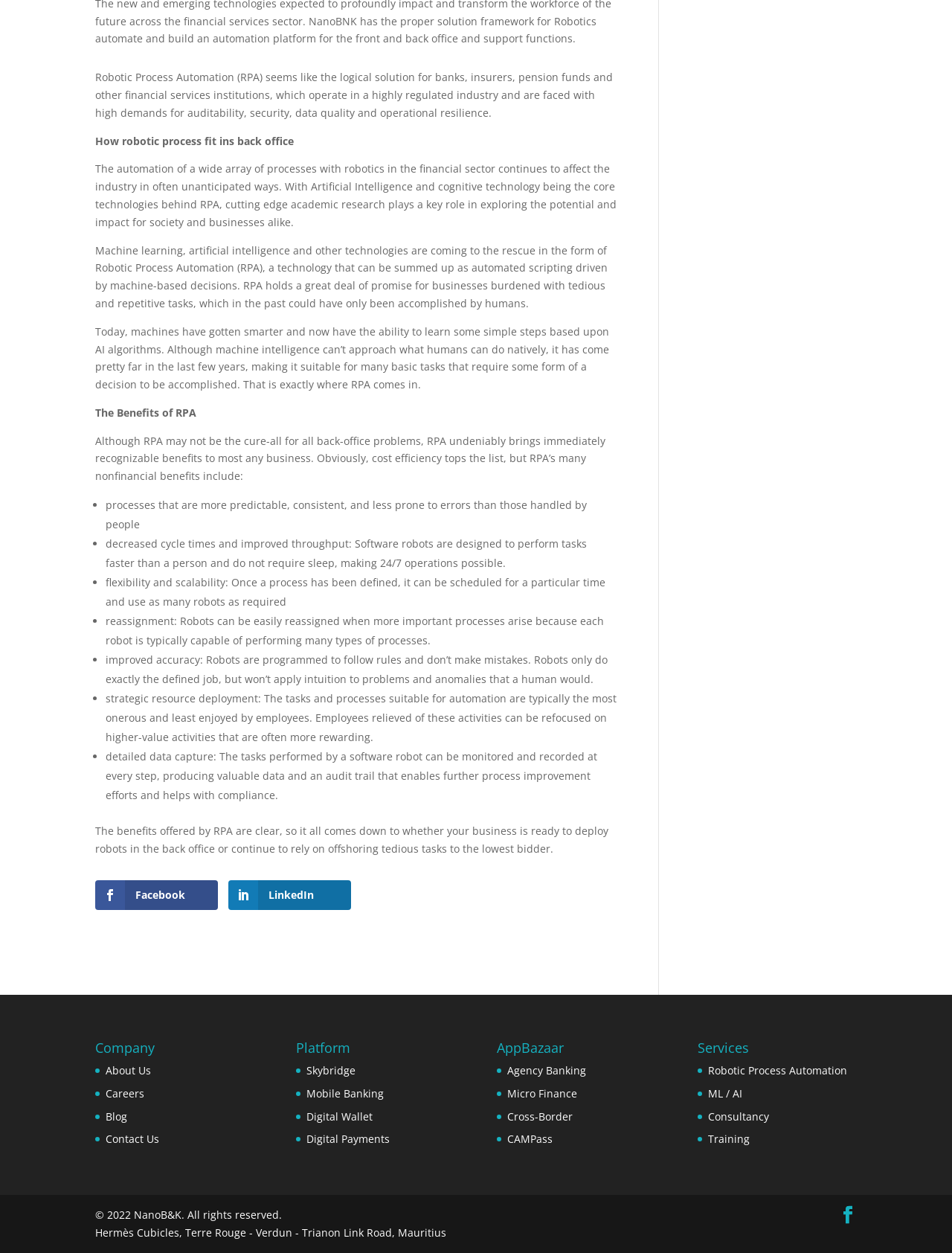Extract the bounding box coordinates of the UI element described: "Facebook". Provide the coordinates in the format [left, top, right, bottom] with values ranging from 0 to 1.

[0.1, 0.702, 0.229, 0.726]